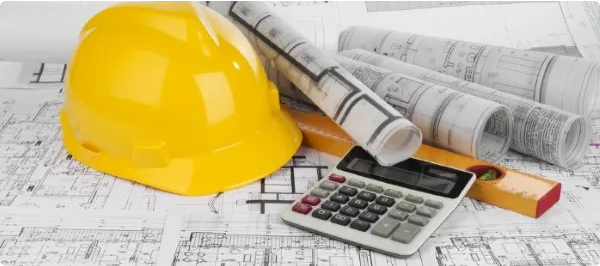Provide an in-depth description of all elements within the image.

The image depicts essential tools and materials used in grading design, central to civil engineering projects. A bright yellow hard hat lies prominently, symbolizing safety on construction sites. Nearby, rolled blueprints showcase detailed plans, indicating the complexity and precision required for grading work. A calculator rests on the blueprints, emphasizing the technical calculations involved in project planning and execution. Together, these elements reflect the meticulous nature of grading design and the careful consideration of topography and engineering principles necessary for both residential and commercial developments.